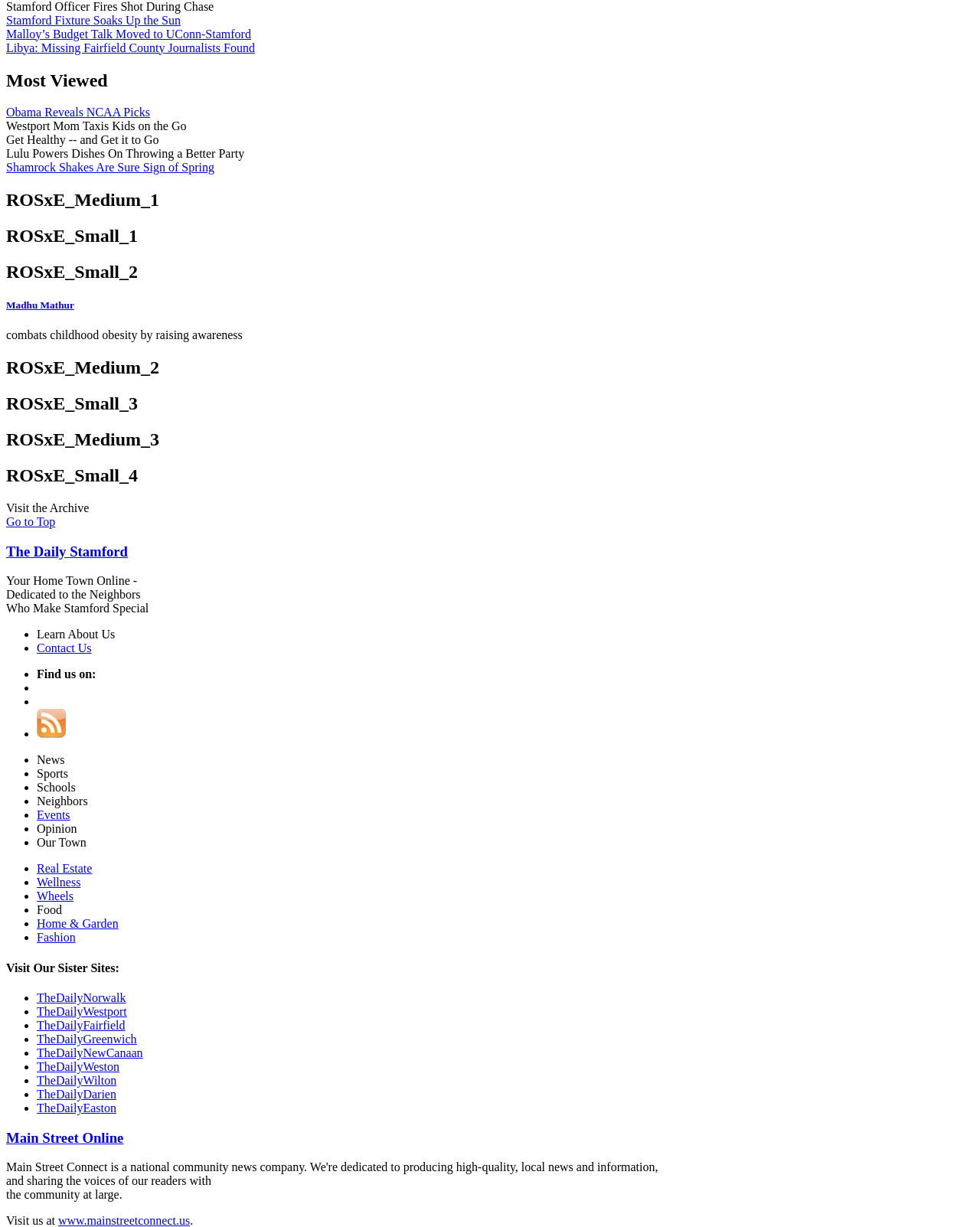Given the element description, predict the bounding box coordinates in the format (top-left x, top-left y, bottom-right x, bottom-right y), using floating point numbers between 0 and 1: Madhu Mathur

[0.006, 0.244, 0.076, 0.253]